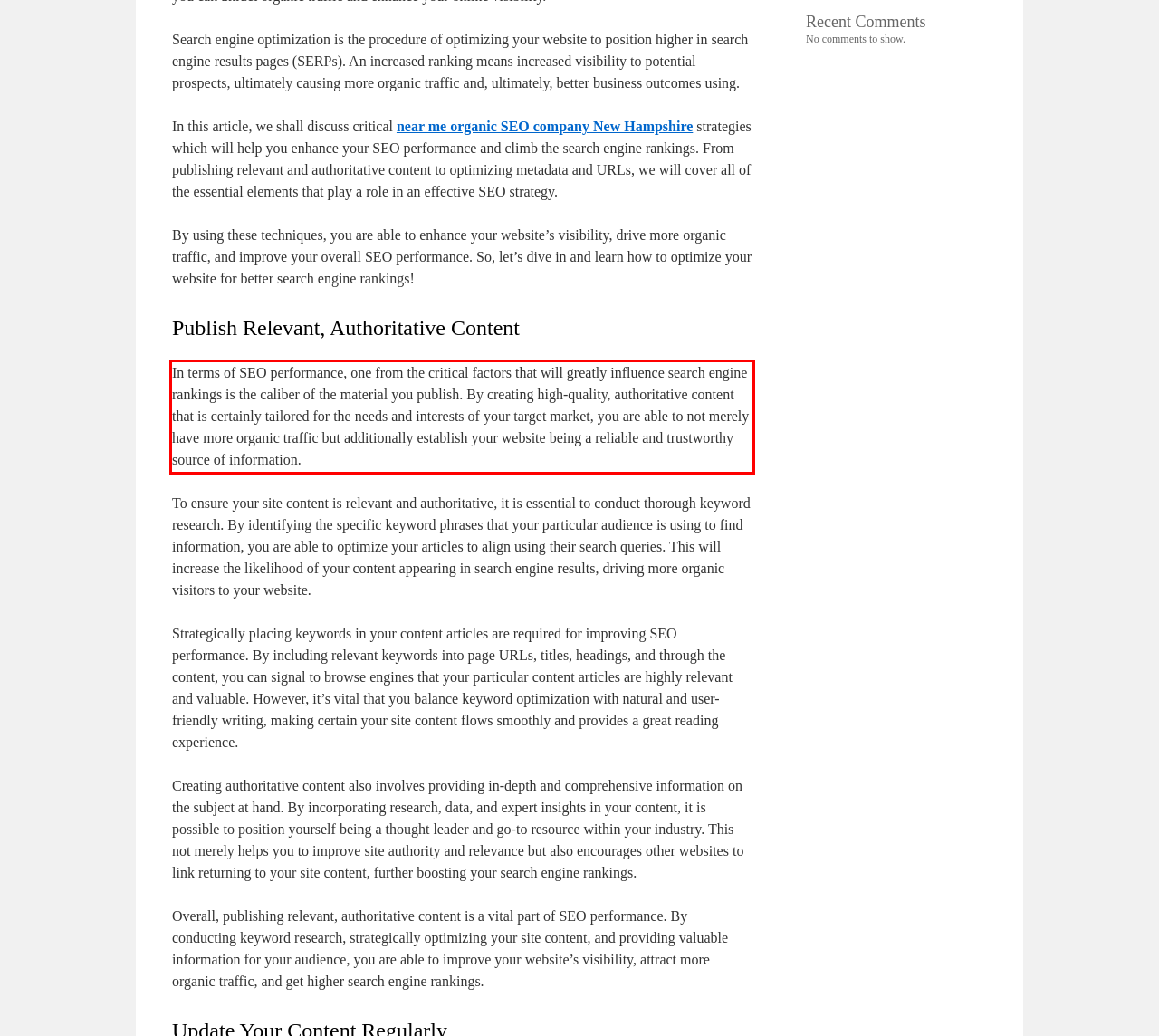Please examine the webpage screenshot and extract the text within the red bounding box using OCR.

In terms of SEO performance, one from the critical factors that will greatly influence search engine rankings is the caliber of the material you publish. By creating high-quality, authoritative content that is certainly tailored for the needs and interests of your target market, you are able to not merely have more organic traffic but additionally establish your website being a reliable and trustworthy source of information.